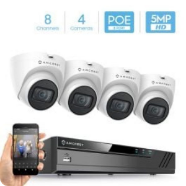Provide an in-depth description of the image you see.

The image features the **Amcrest 5MP Security Camera System**, showcasing a complete surveillance setup that includes a sleek, compact NVR (Network Video Recorder) and four high-resolution turret cameras. Each camera is designed for optimal performance, featuring advanced technology for clear 5MP video, ensuring enhanced clarity for security monitoring. The system supports up to 8 channels, providing versatility for various surveillance needs. Additionally, the cameras are equipped with Power over Ethernet (POE) technology, simplifying installation by allowing both power and data to be transmitted through a single cable. A smartphone is also depicted in the image, highlighting the system's mobile capabilities for remote access and monitoring. This comprehensive security solution aims to offer peace of mind with reliable performance and ease of use.